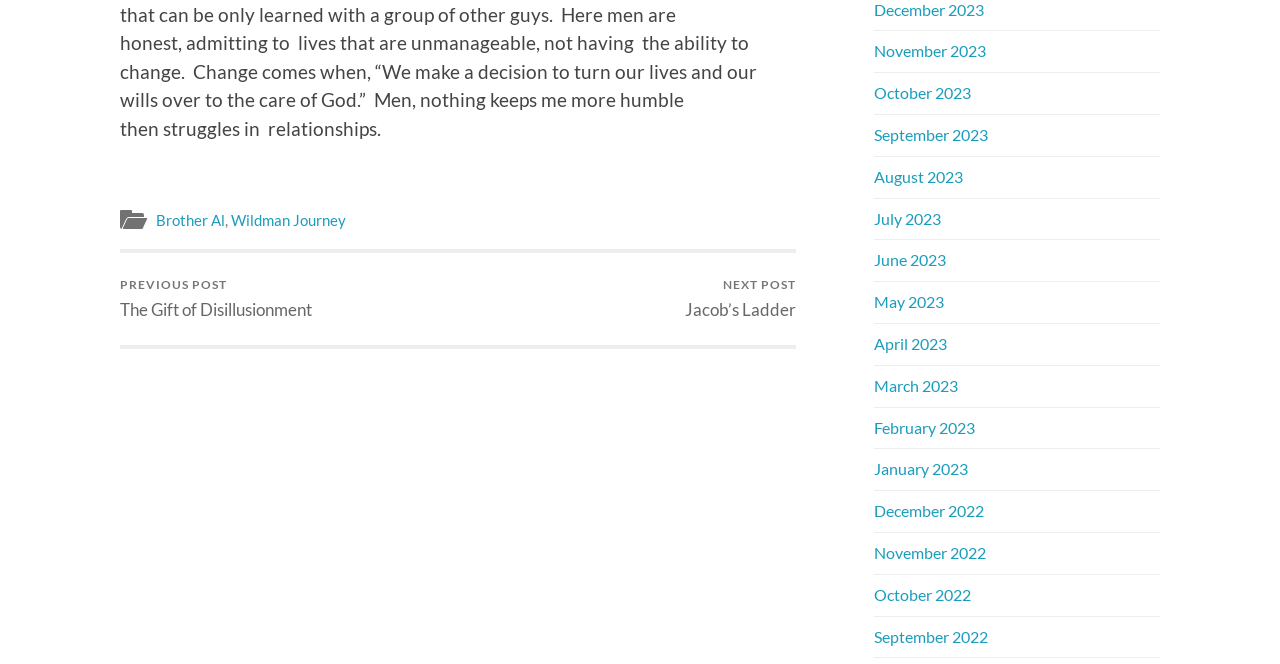Predict the bounding box coordinates of the area that should be clicked to accomplish the following instruction: "go to next post". The bounding box coordinates should consist of four float numbers between 0 and 1, i.e., [left, top, right, bottom].

[0.535, 0.381, 0.622, 0.52]